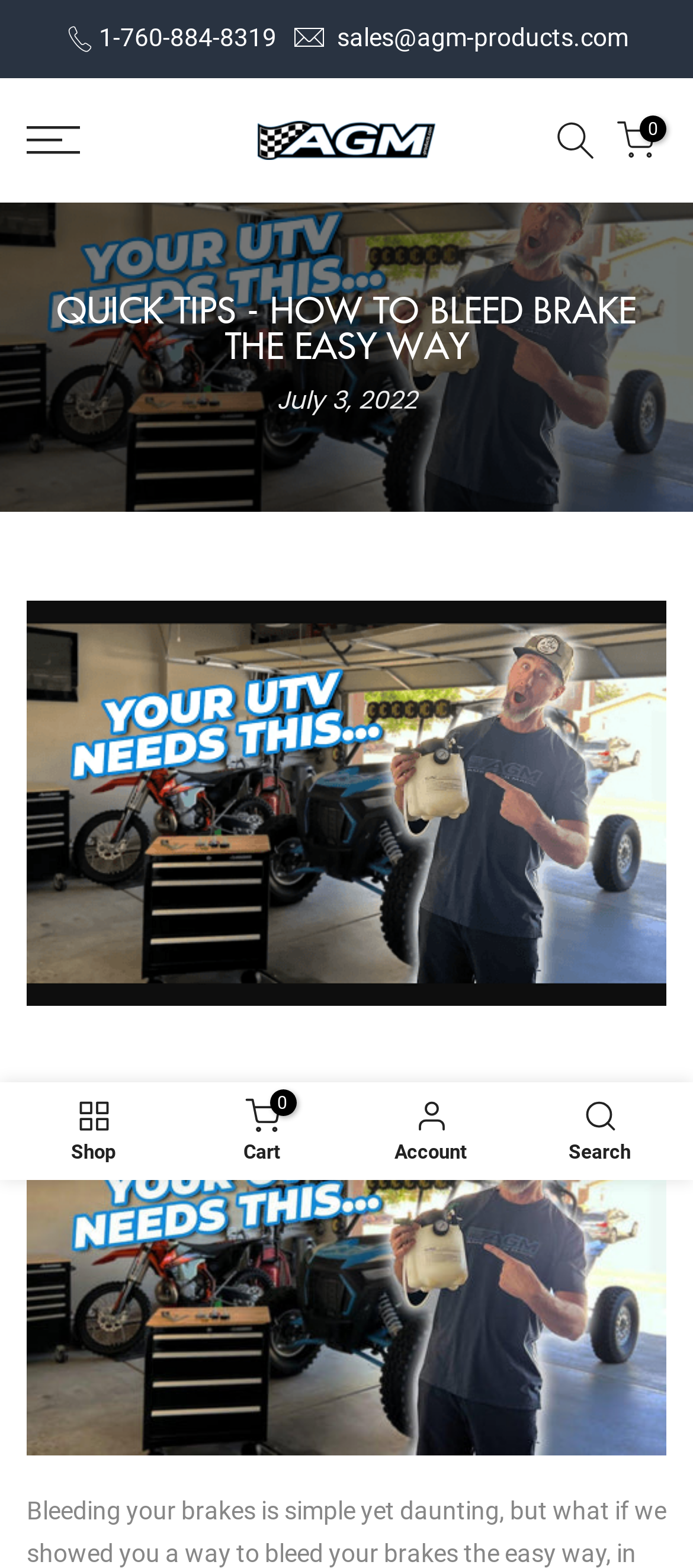Craft a detailed narrative of the webpage's structure and content.

This webpage is about a quick tip on how to bleed brakes the easy way. At the top left, there is a logo image, and next to it, a phone number "1-760-884-8319" is displayed. On the right side of the top section, there is an email address "sales@agm-products.com" and two more images. 

Below the top section, there is a main heading "QUICK TIPS - HOW TO BLEED BRAKE THE EASY WAY" that spans almost the entire width of the page. Underneath the heading, there is a time stamp "July 3, 2022" and a large image that takes up most of the page, titled "UTV Brake Bleed - AGM Products Quick Tip". 

On the right side of the image, there is a link "HOW_TO_BLEED_BRAKE_BY_YOURSELF" with an associated image. At the very bottom of the page, there are navigation links "Shop", "0 Cart", "Account", and "Search", each accompanied by a small image. There is also a "Close menu, categories" button at the top right corner.